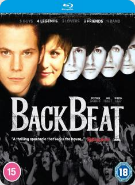Answer the question below with a single word or a brief phrase: 
What is the subject of the musical biopic?

The Beatles